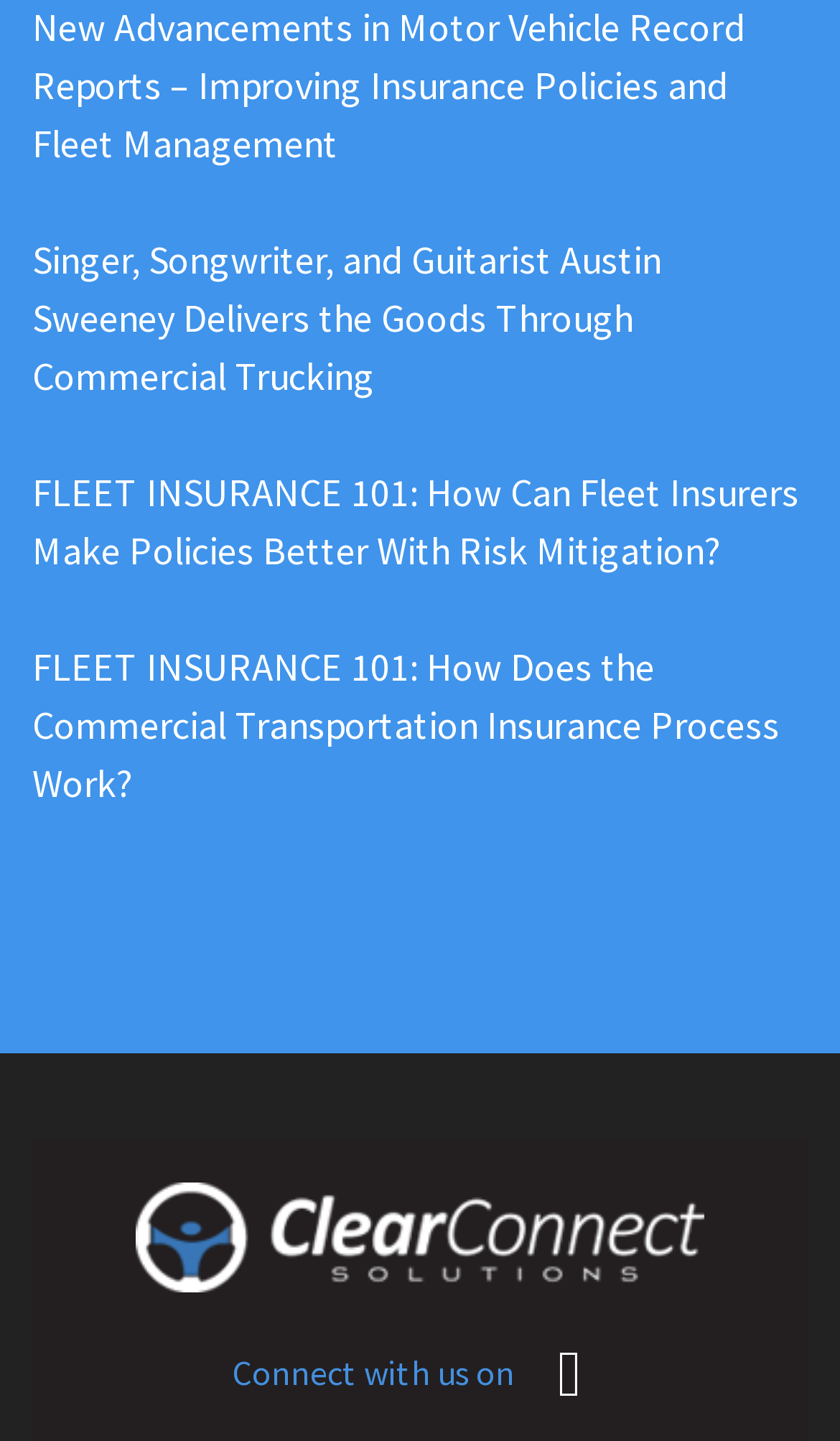Give a concise answer of one word or phrase to the question: 
What is the call-to-action below the links?

Connect with us on